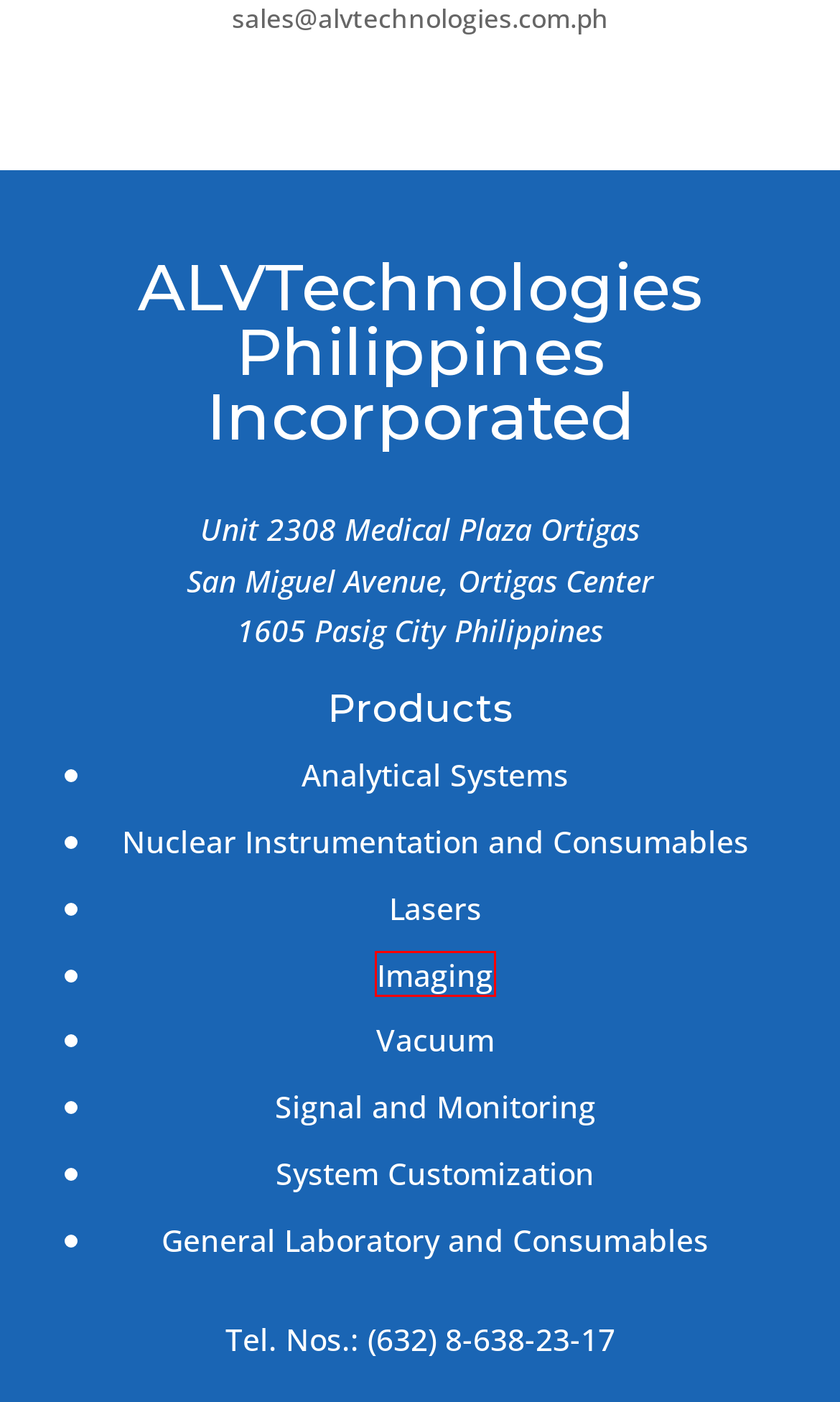Analyze the given webpage screenshot and identify the UI element within the red bounding box. Select the webpage description that best matches what you expect the new webpage to look like after clicking the element. Here are the candidates:
A. System Customization - ALVTechnologies
B. Vacuum - ALVTechnologies
C. General Laboratory and Consumables - ALVTechnologies
D. Lasers - ALVTechnologies
E. Analytical Systems - ALVTechnologies
F. Nuclear Instrumentation and Consumables - ALVTechnologies
G. Imaging - ALVTechnologies
H. Signal and Monitoring - ALVTechnologies

G